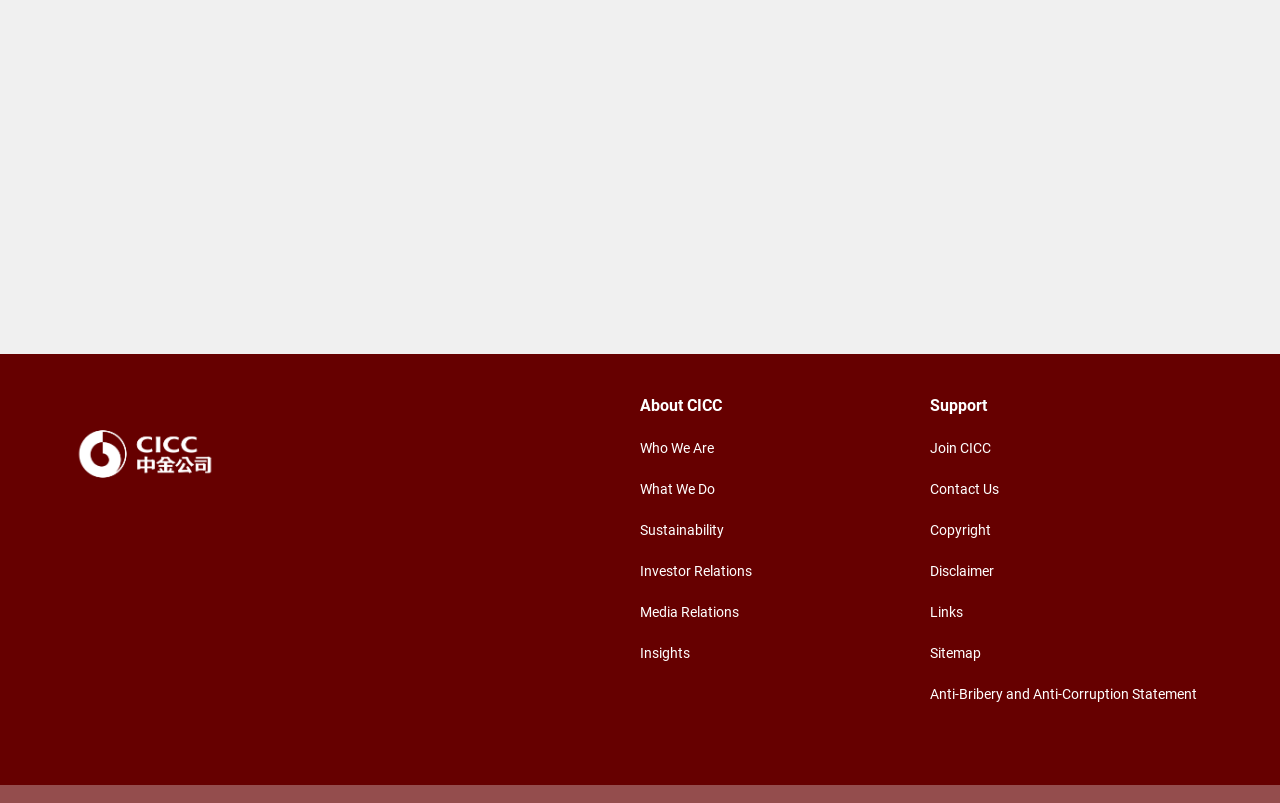Use a single word or phrase to answer the following:
How many DescriptionList elements are there on the webpage?

2